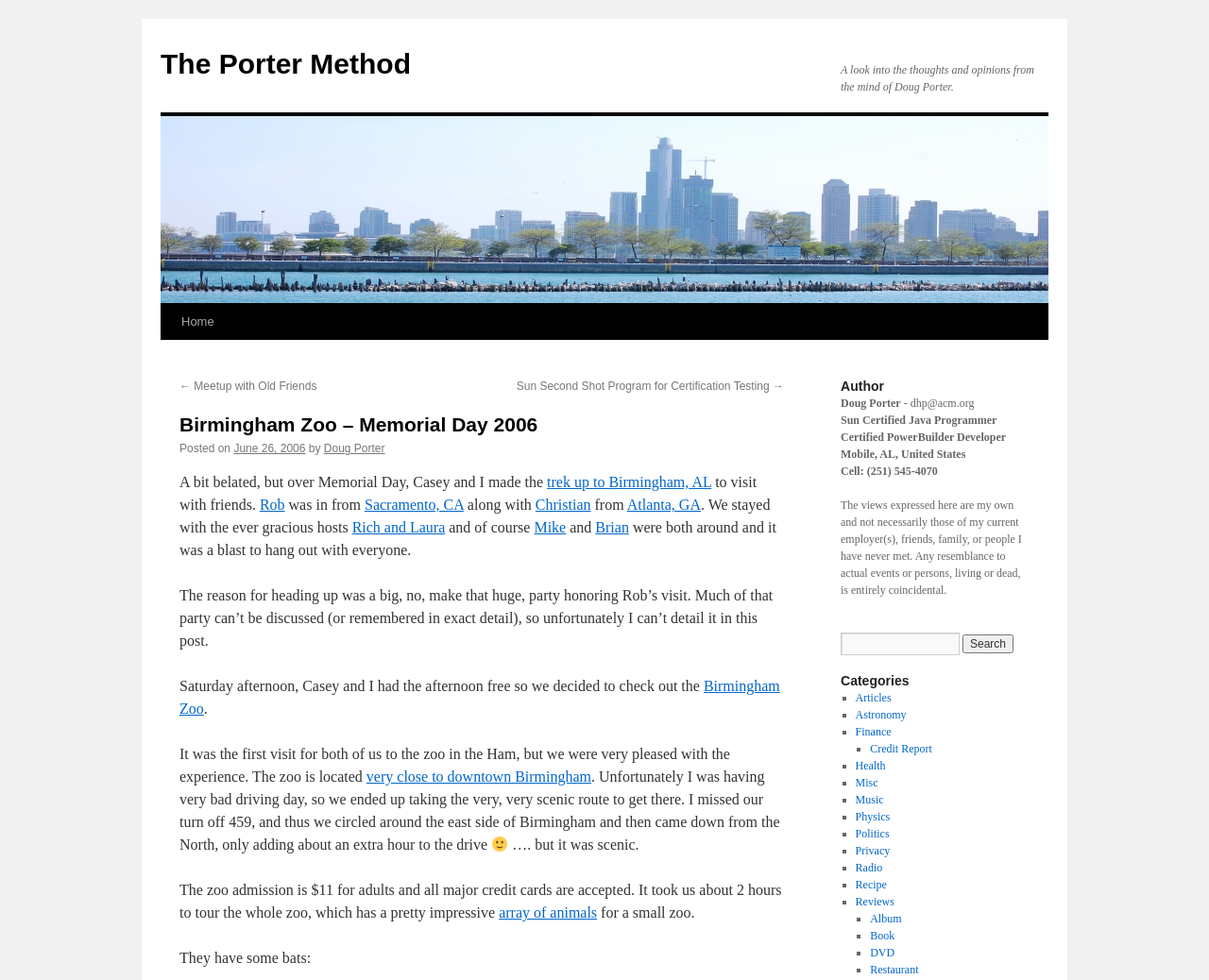Bounding box coordinates should be in the format (top-left x, top-left y, bottom-right x, bottom-right y) and all values should be floating point numbers between 0 and 1. Determine the bounding box coordinate for the UI element described as: Mike

[0.442, 0.53, 0.468, 0.547]